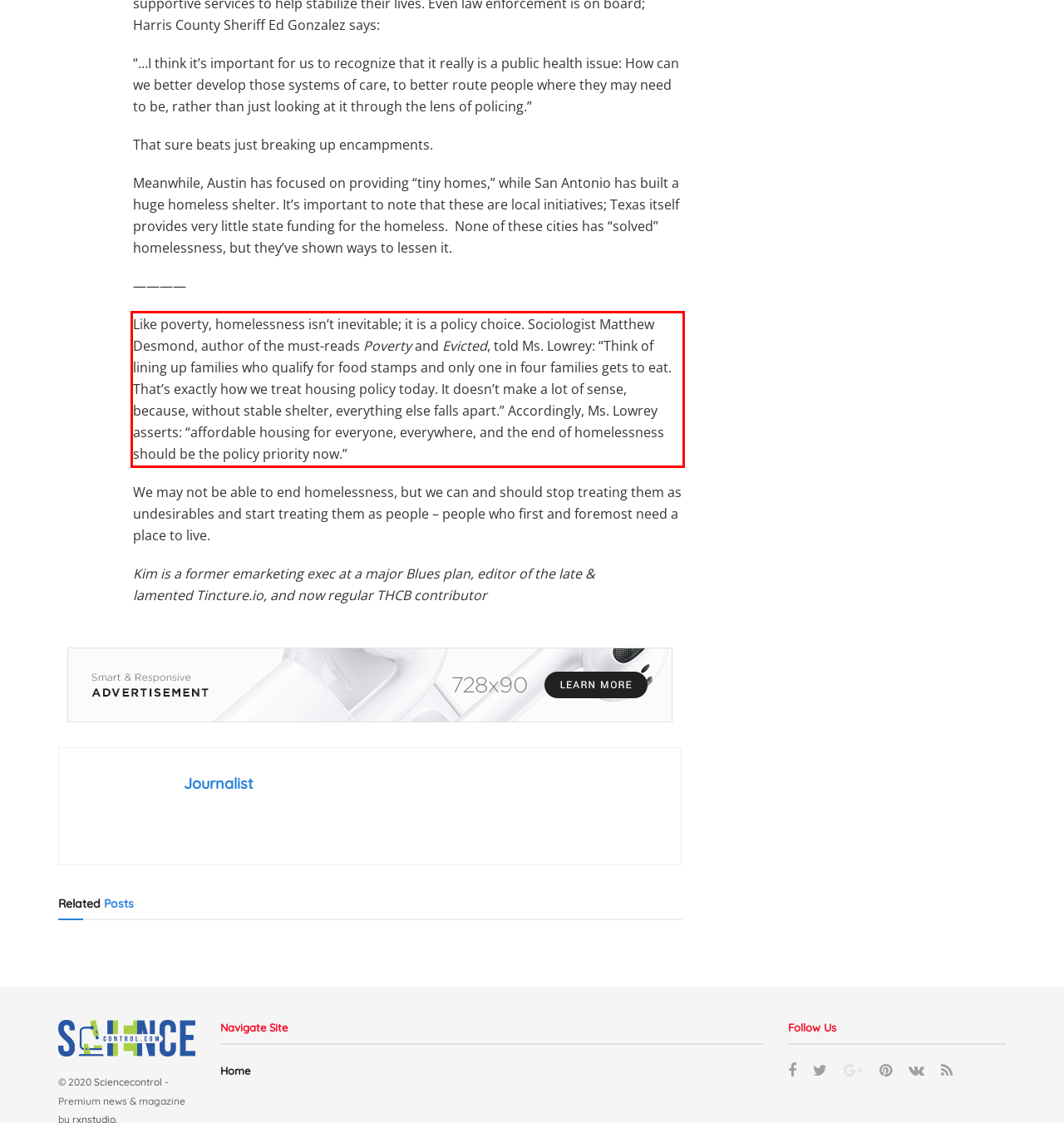Please recognize and transcribe the text located inside the red bounding box in the webpage image.

Like poverty, homelessness isn’t inevitable; it is a policy choice. Sociologist Matthew Desmond, author of the must-reads Poverty and Evicted, told Ms. Lowrey: “Think of lining up families who qualify for food stamps and only one in four families gets to eat. That’s exactly how we treat housing policy today. It doesn’t make a lot of sense, because, without stable shelter, everything else falls apart.” Accordingly, Ms. Lowrey asserts: “affordable housing for everyone, everywhere, and the end of homelessness should be the policy priority now.”